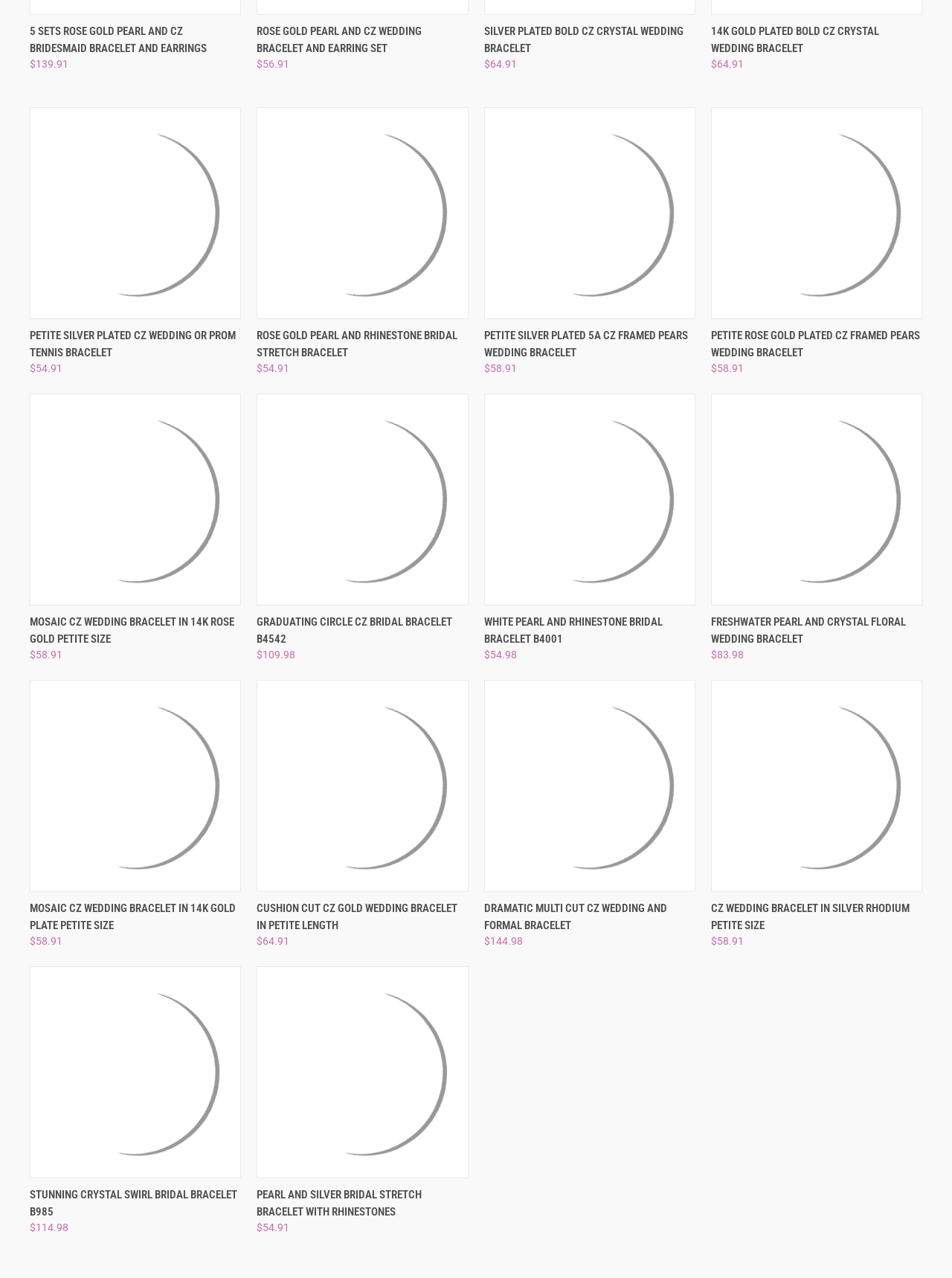From the screenshot, find the bounding box of the UI element matching this description: "Add to Cart". Supply the bounding box coordinates in the form [left, top, right, bottom], each a float between 0 and 1.

[0.385, 0.25, 0.491, 0.268]